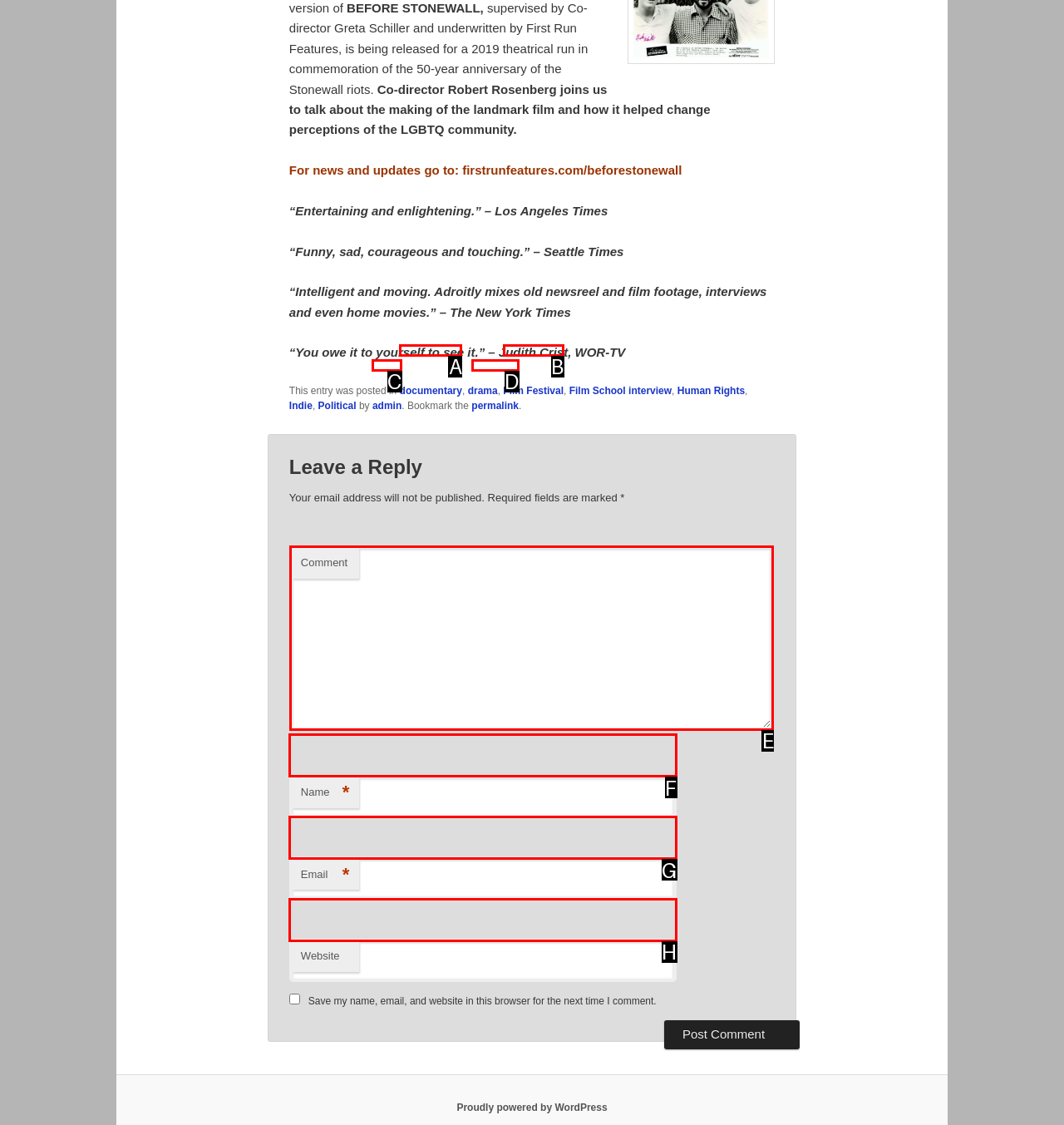From the given options, indicate the letter that corresponds to the action needed to complete this task: Enter your comment. Respond with only the letter.

E